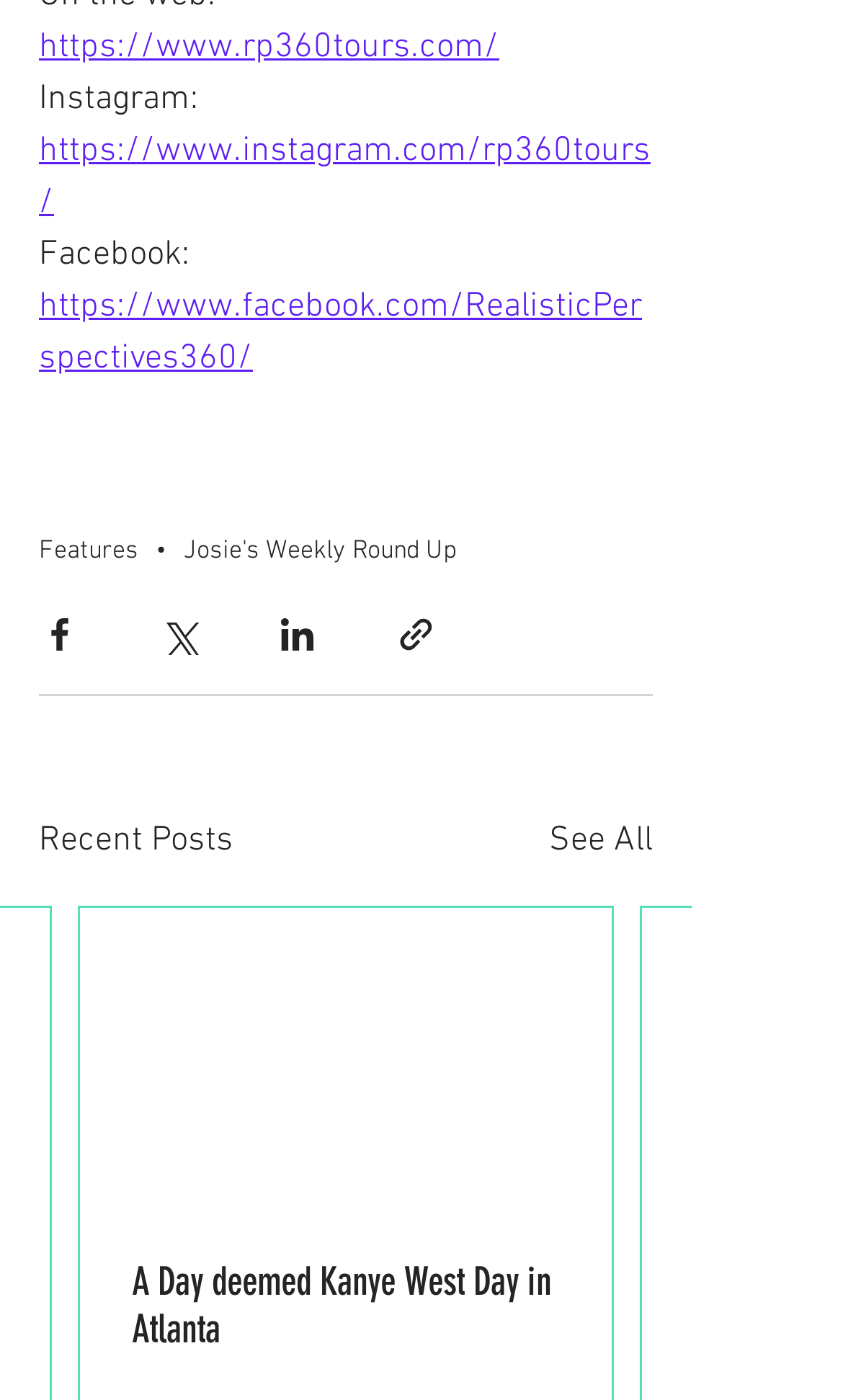Look at the image and answer the question in detail:
How many links are present in the 'Recent Posts' section?

I counted the links within the 'Recent Posts' section and found two links: 'See All' and another link with a longer text. Therefore, there are two links present in this section.